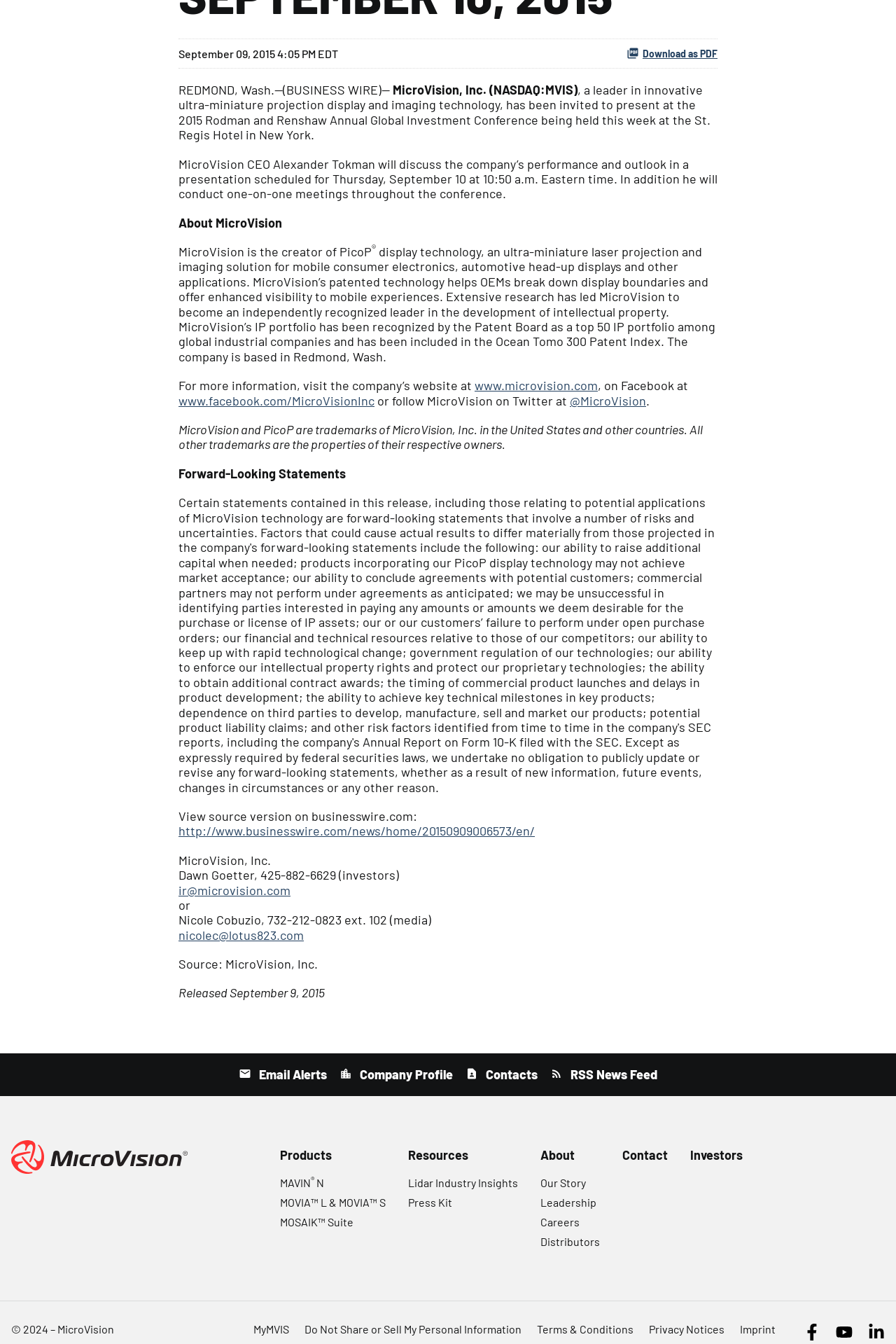What is the name of the technology created by MicroVision?
Carefully examine the image and provide a detailed answer to the question.

I found the name of the technology by reading the text 'MicroVision is the creator of PicoP display technology...' which is located in the middle of the webpage.